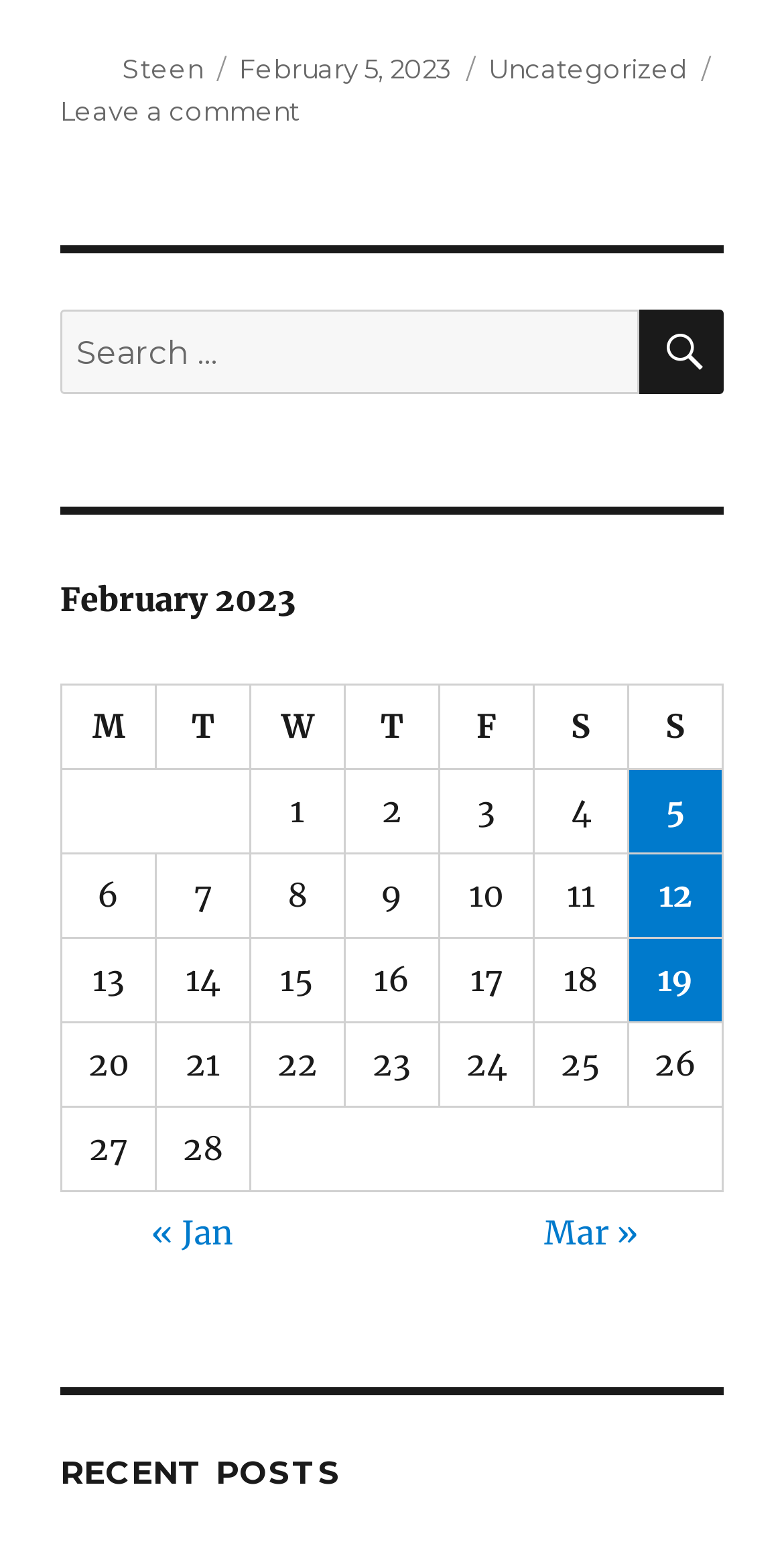Bounding box coordinates must be specified in the format (top-left x, top-left y, bottom-right x, bottom-right y). All values should be floating point numbers between 0 and 1. What are the bounding box coordinates of the UI element described as: « Jan

[0.194, 0.787, 0.299, 0.813]